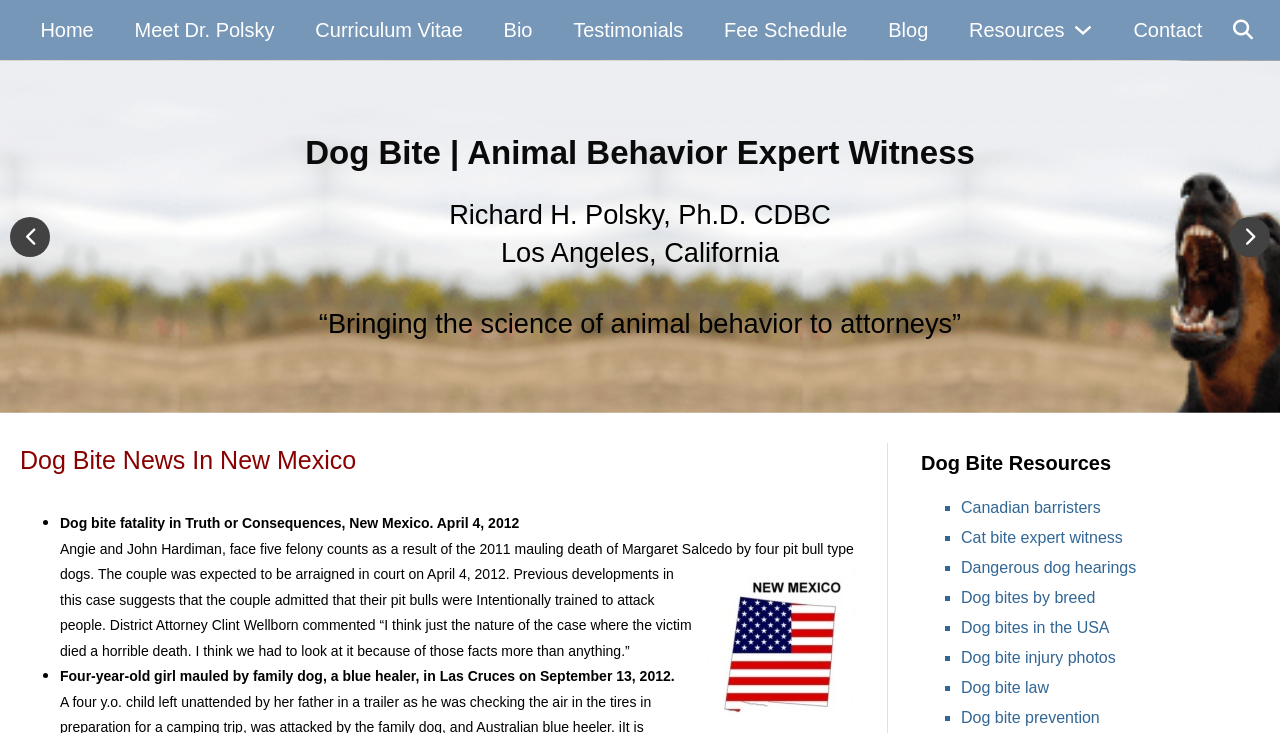Bounding box coordinates are specified in the format (top-left x, top-left y, bottom-right x, bottom-right y). All values are floating point numbers bounded between 0 and 1. Please provide the bounding box coordinate of the region this sentence describes: Meet Dr. Polsky

[0.097, 0.0, 0.222, 0.082]